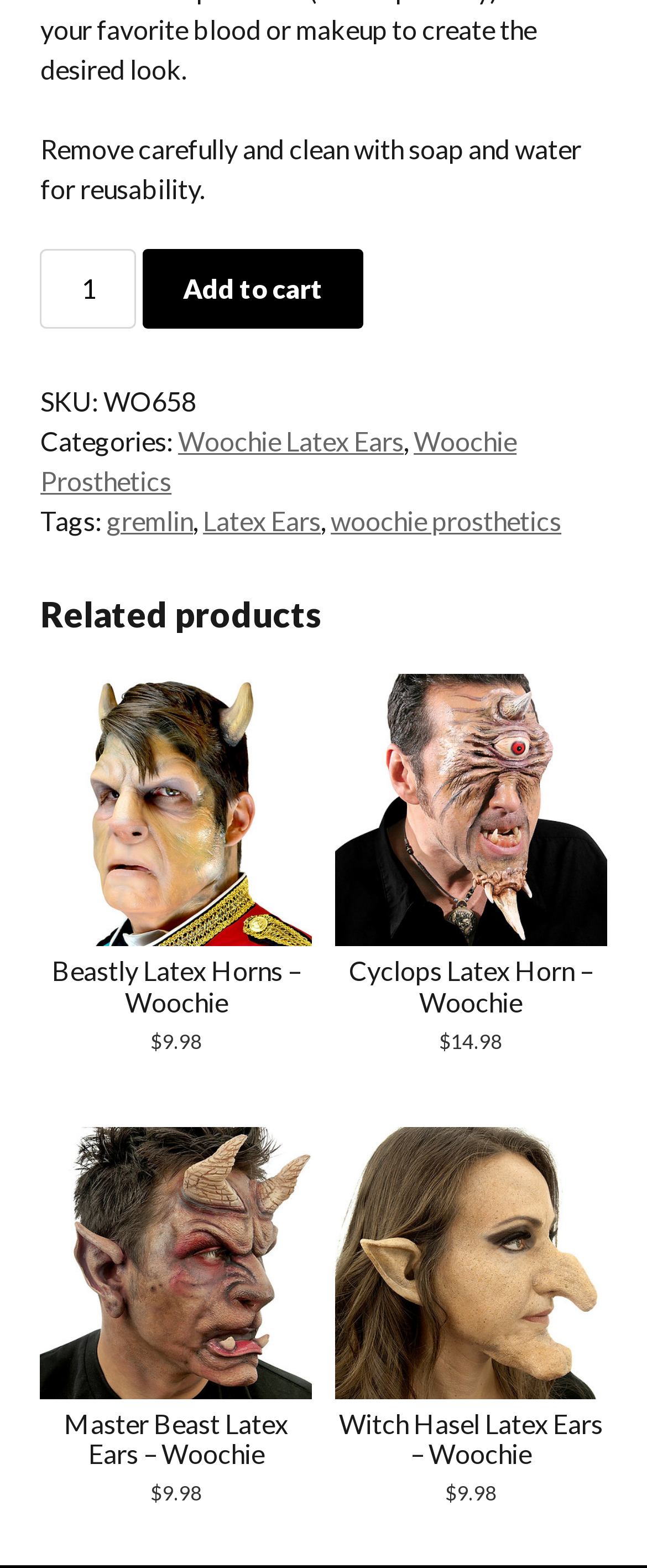Could you highlight the region that needs to be clicked to execute the instruction: "View Woochie Latex Ears category"?

[0.275, 0.272, 0.624, 0.292]